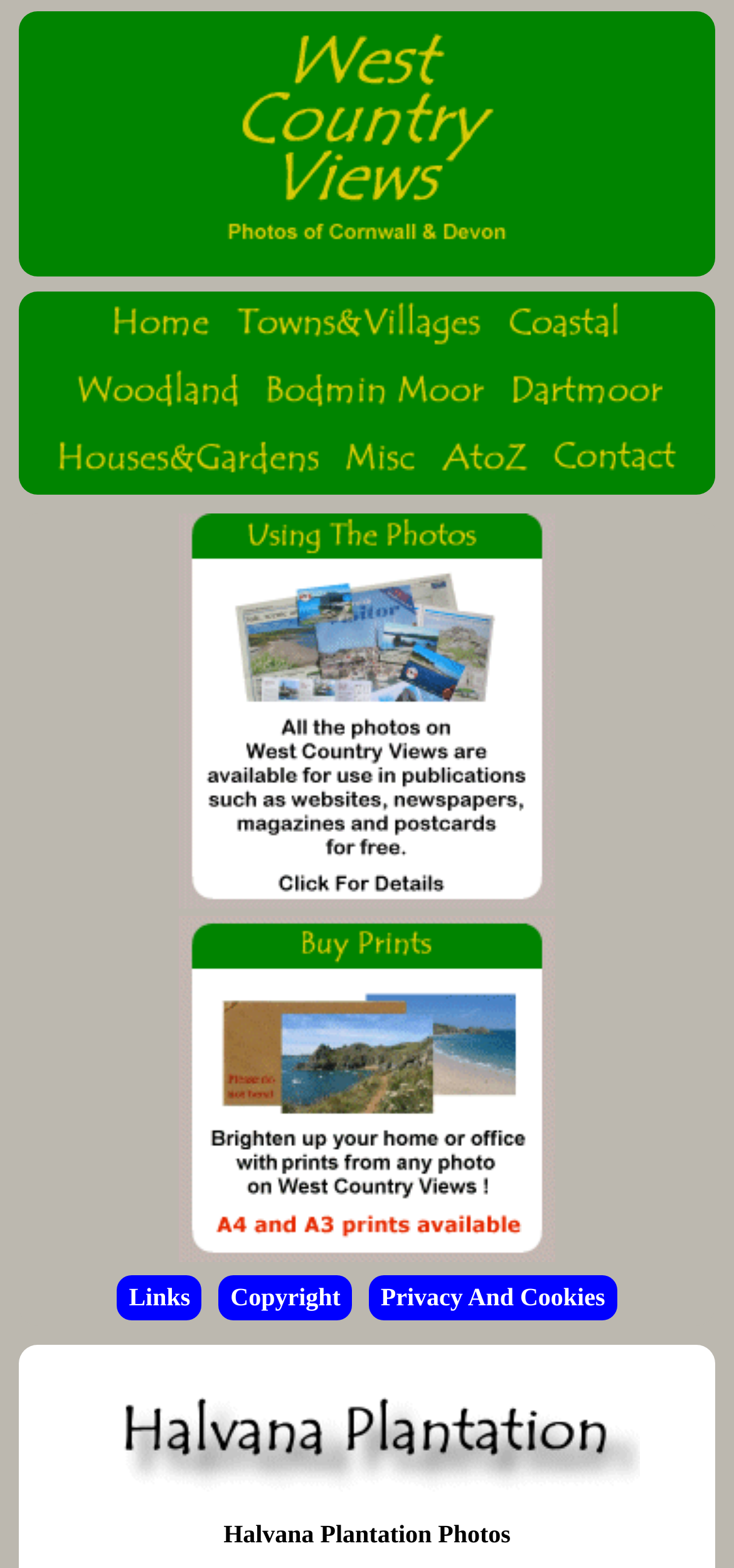Give a one-word or one-phrase response to the question: 
Is there a contact page on this webpage?

Yes